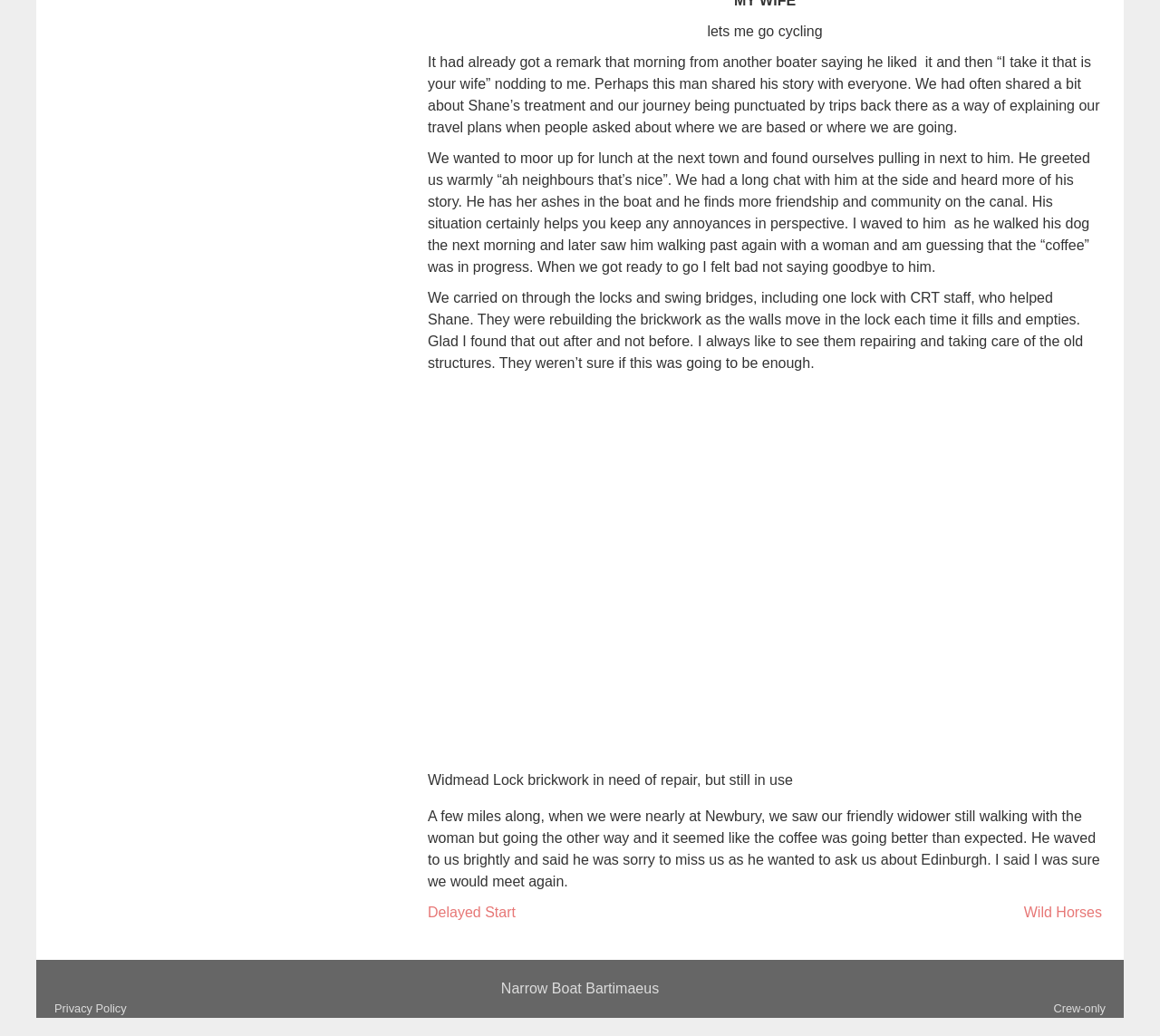Please provide a brief answer to the following inquiry using a single word or phrase:
What is the author's impression of the widower?

Friendly